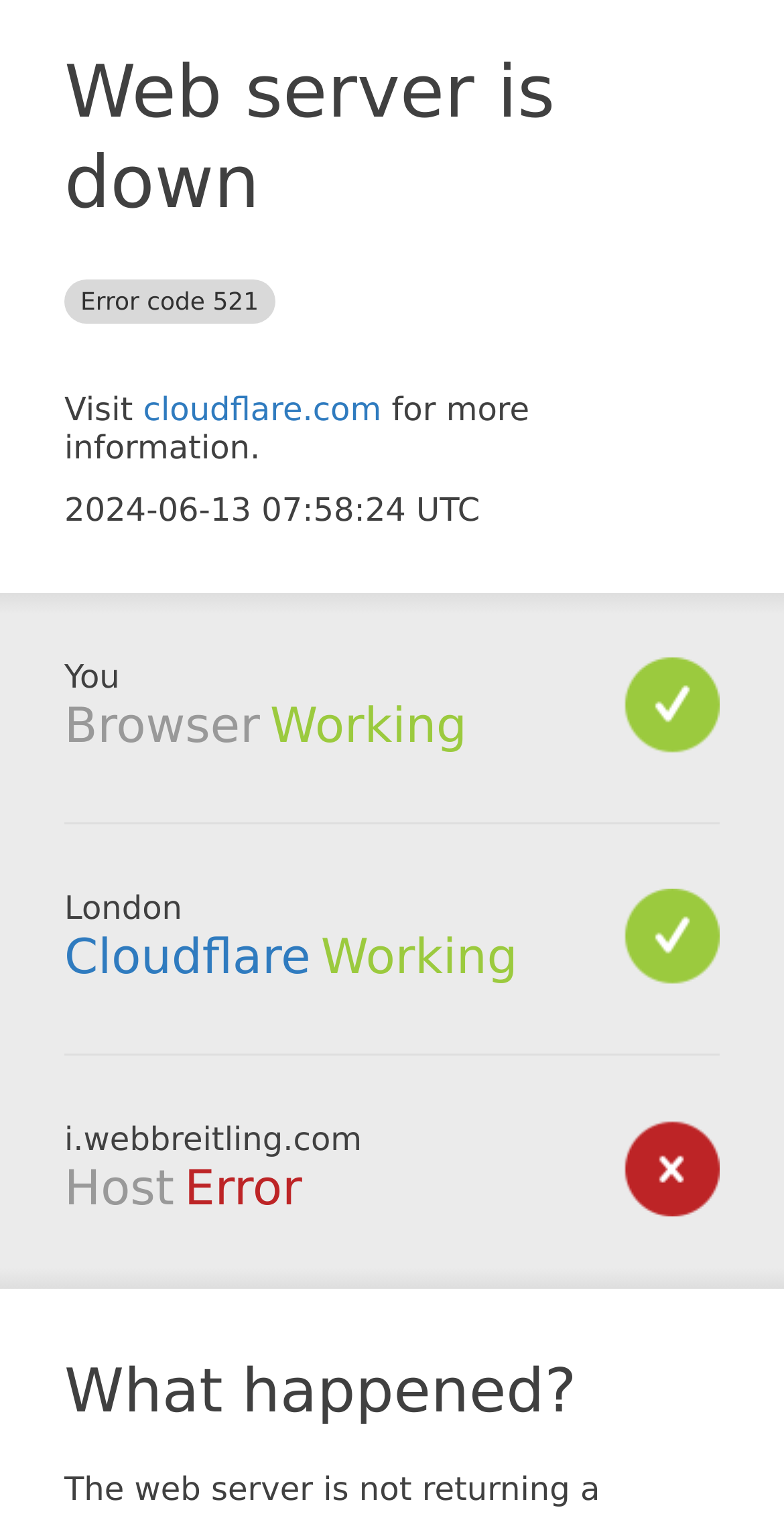Given the element description, predict the bounding box coordinates in the format (top-left x, top-left y, bottom-right x, bottom-right y), using floating point numbers between 0 and 1: cloudflare.com

[0.183, 0.257, 0.486, 0.282]